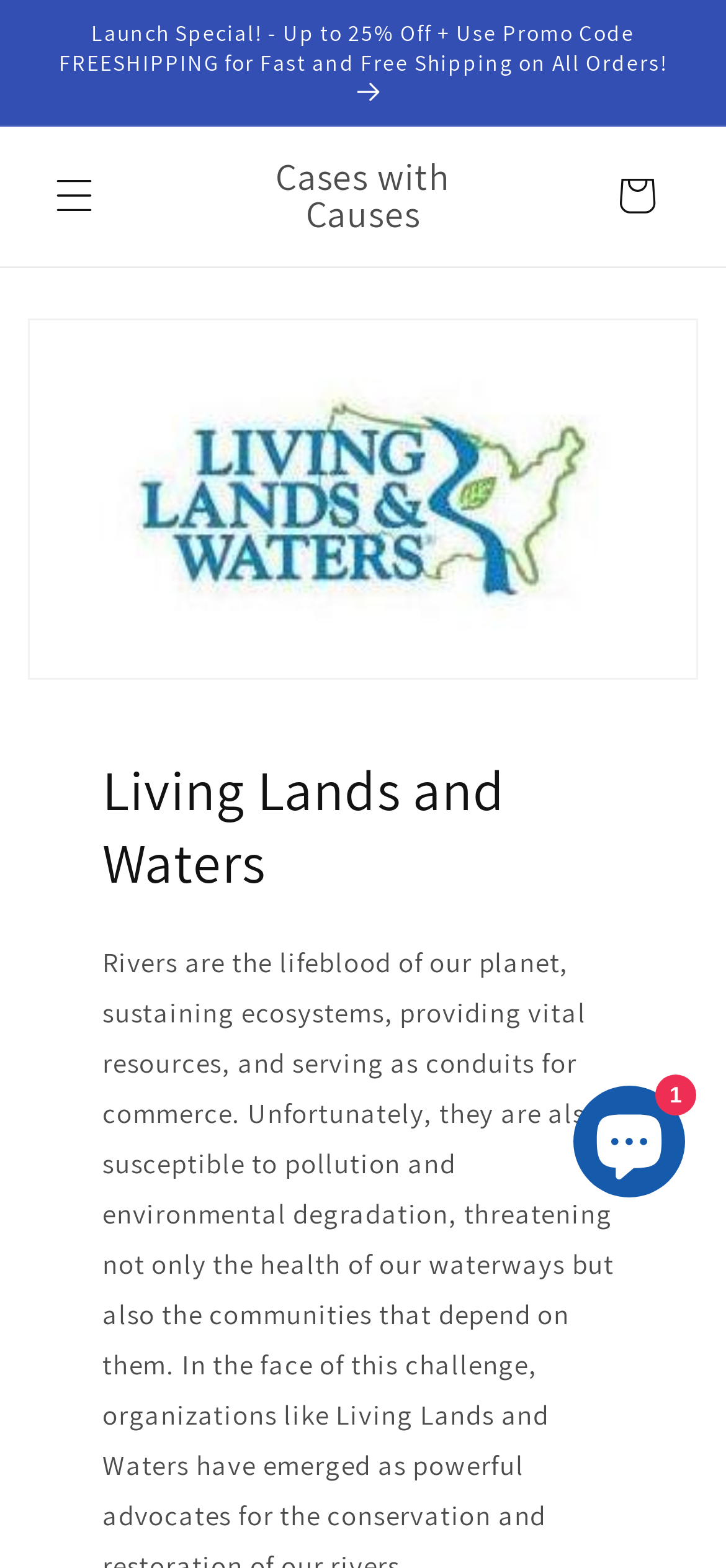Determine the bounding box for the described UI element: "1".

[0.79, 0.692, 0.944, 0.764]